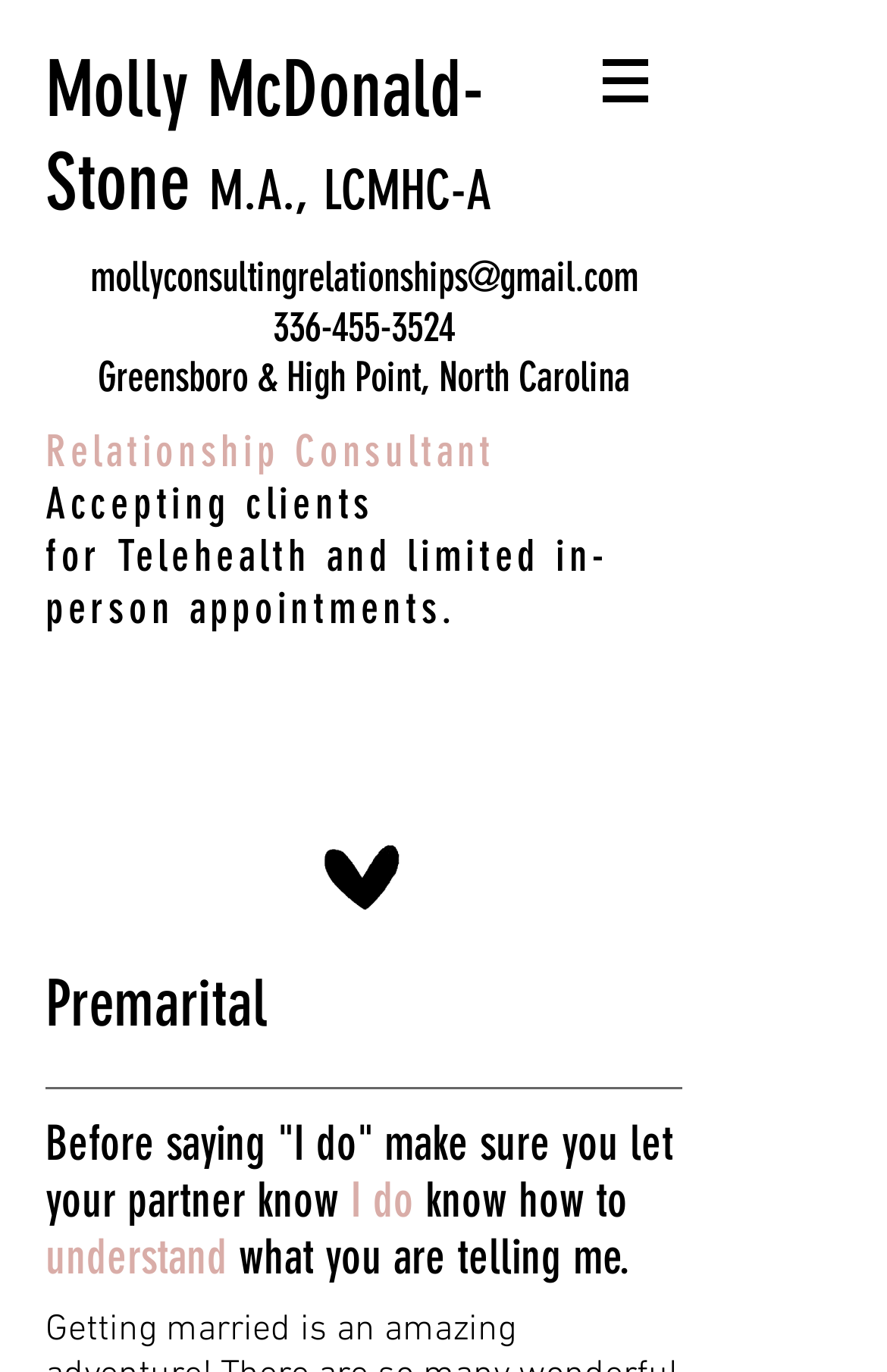Deliver a detailed narrative of the webpage's visual and textual elements.

The webpage appears to be a professional profile for Molly McDonald-Stone, a relationship consultant. At the top, there is a heading with her name, which is also a link. Below her name, there is a heading that describes her profession. 

On the left side, there is a large image, likely a profile picture, taking up about a quarter of the screen. 

On the right side, there is a navigation menu labeled "Site" with a button that has a popup menu. The button is accompanied by a small image. 

In the middle of the page, there are several headings that display contact information, including an email address and phone number, both of which are also links. Below the contact information, there is a heading that lists the locations served, Greensboro and High Point, North Carolina.

Further down the page, there is a section related to premarital counseling. The heading "Premarital" is followed by a few lines of text that appear to be a quote or a message about the importance of communication in relationships. The text is divided into four separate blocks, with the first and third blocks aligned to the left, and the second and fourth blocks aligned to the right.